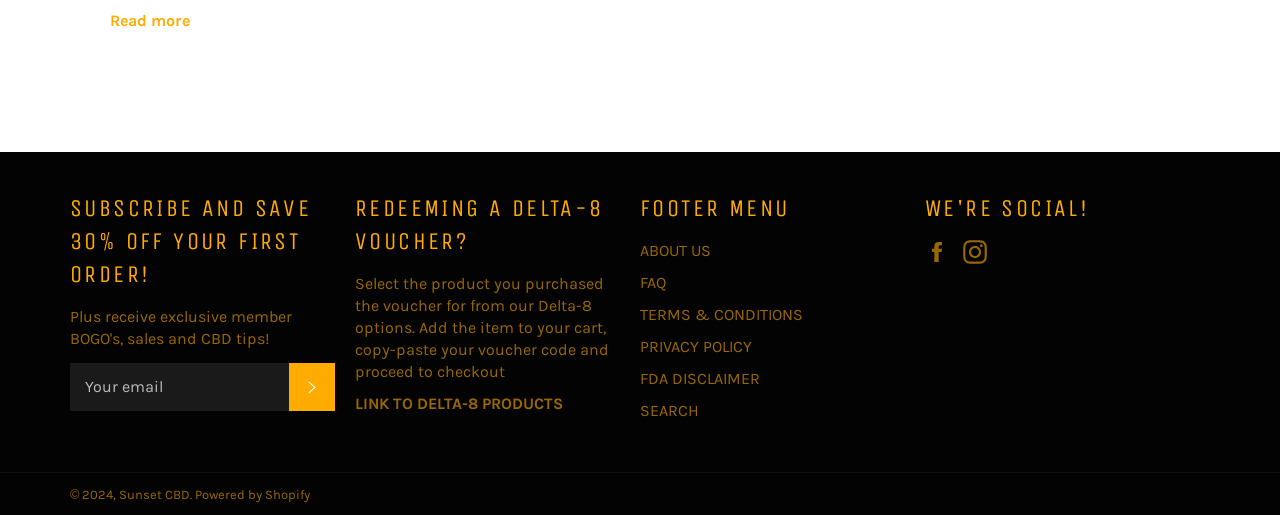What social media platforms is the company on?
From the image, respond using a single word or phrase.

Facebook and Instagram